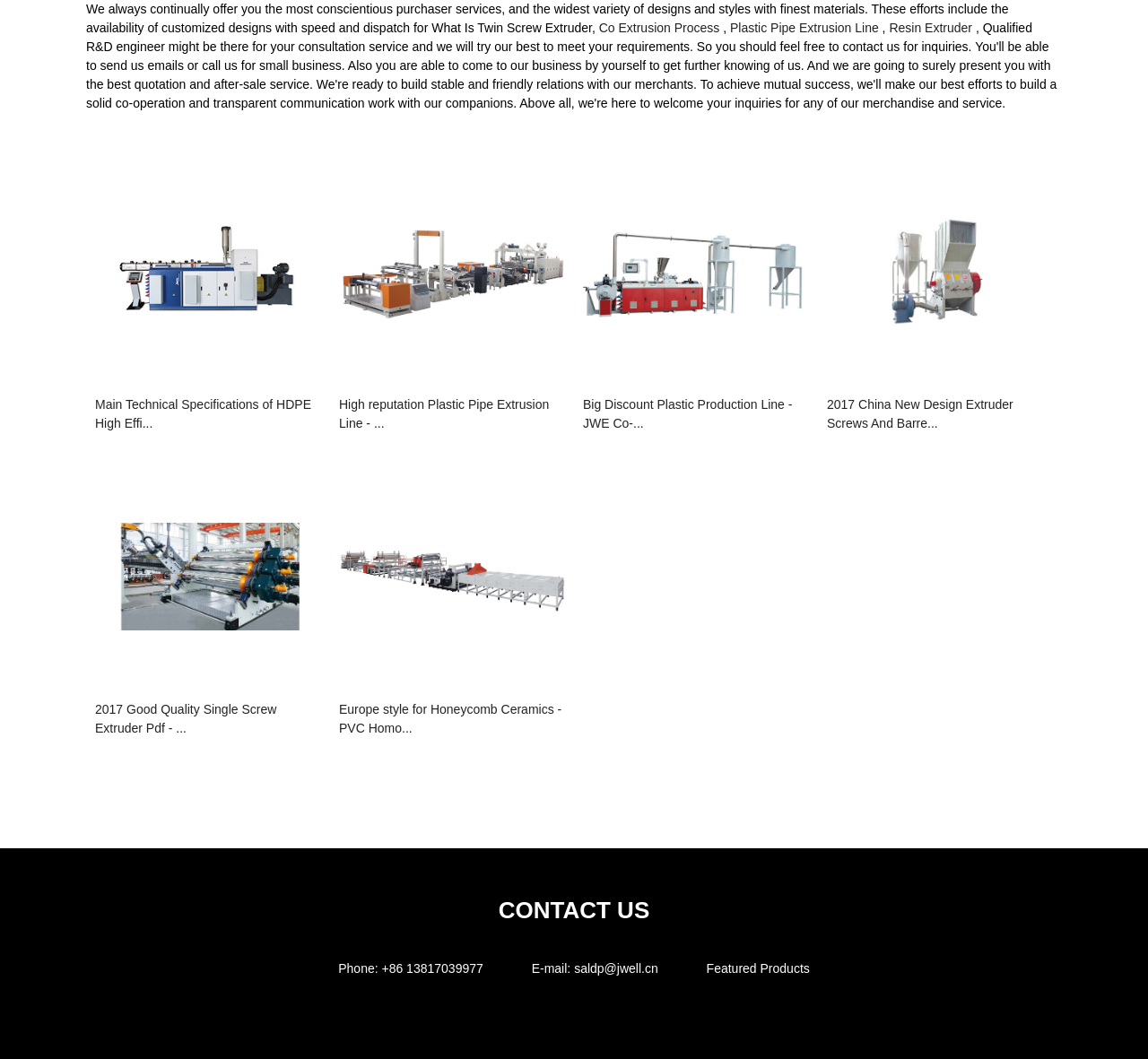Determine the bounding box coordinates of the UI element described by: "Featured Products".

[0.615, 0.907, 0.705, 0.921]